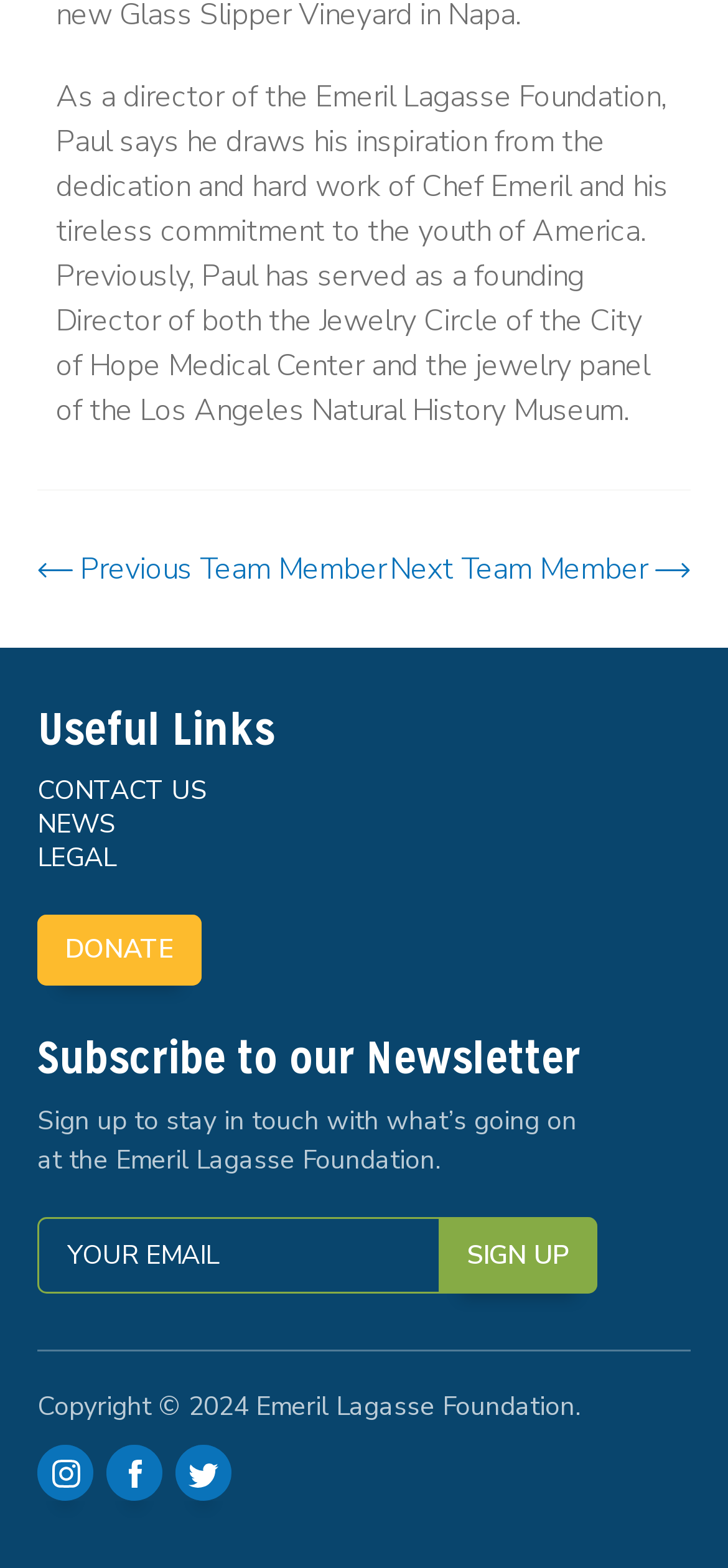Using the format (top-left x, top-left y, bottom-right x, bottom-right y), and given the element description, identify the bounding box coordinates within the screenshot: Next Team Member

[0.536, 0.35, 0.949, 0.377]